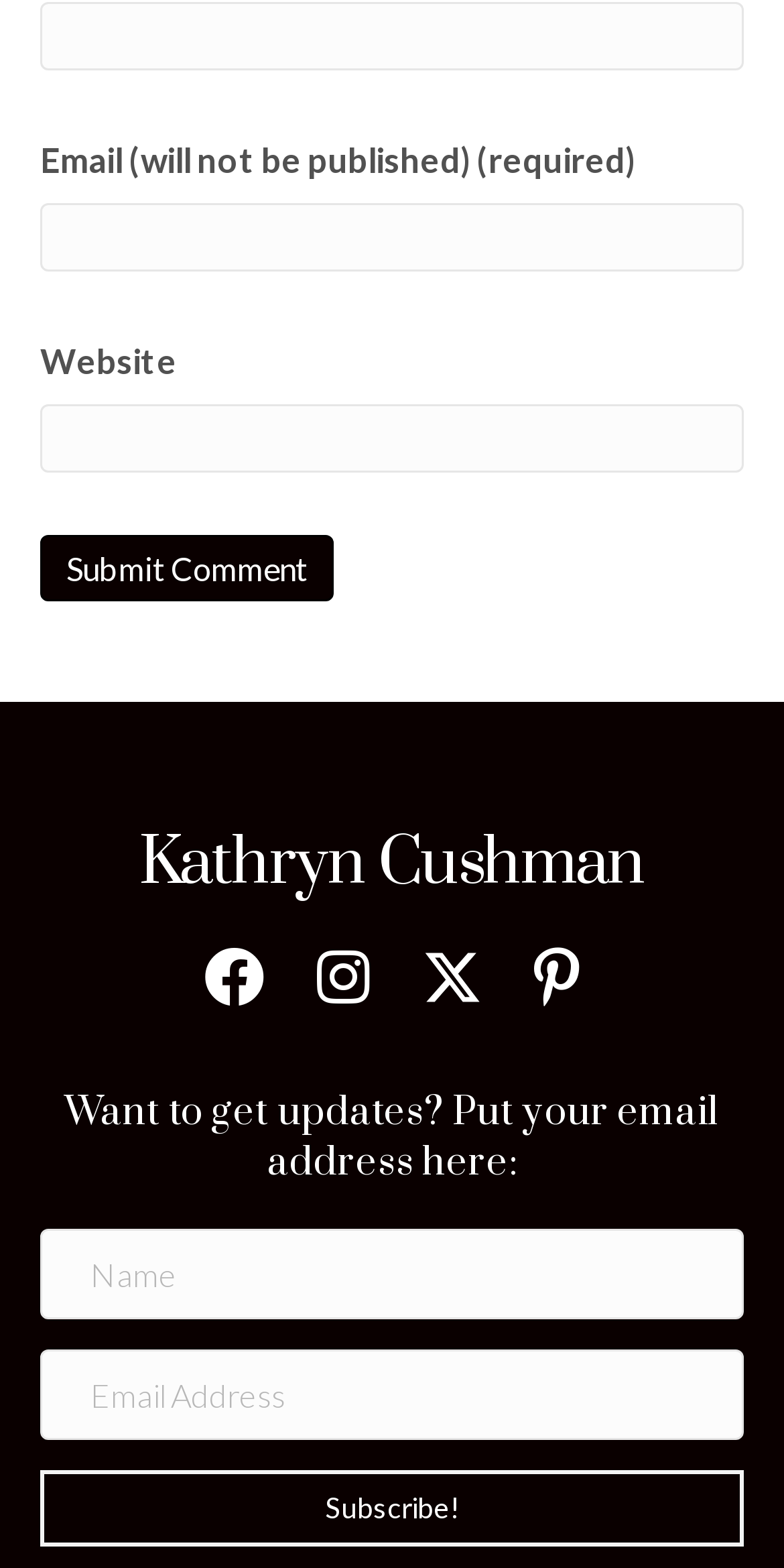What is the label of the first textbox?
Please give a detailed and elaborate explanation in response to the question.

The first textbox on the webpage has a label 'Name (required)', which indicates that it is a required field for inputting the user's name.